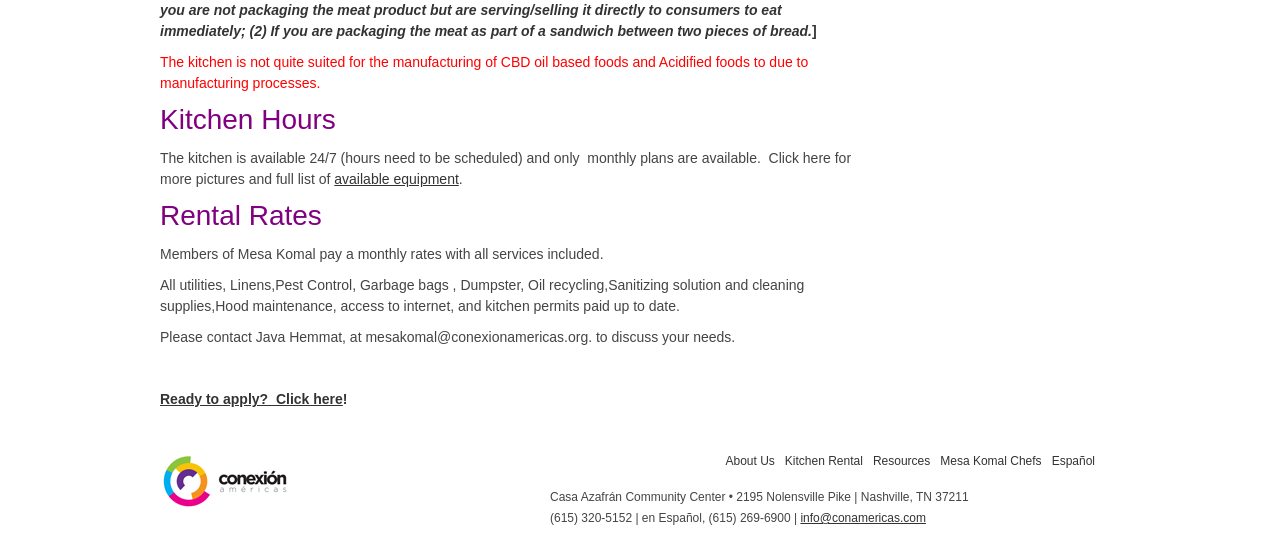Identify the bounding box coordinates of the region I need to click to complete this instruction: "Contact Java Hemmat to discuss your needs".

[0.125, 0.605, 0.574, 0.634]